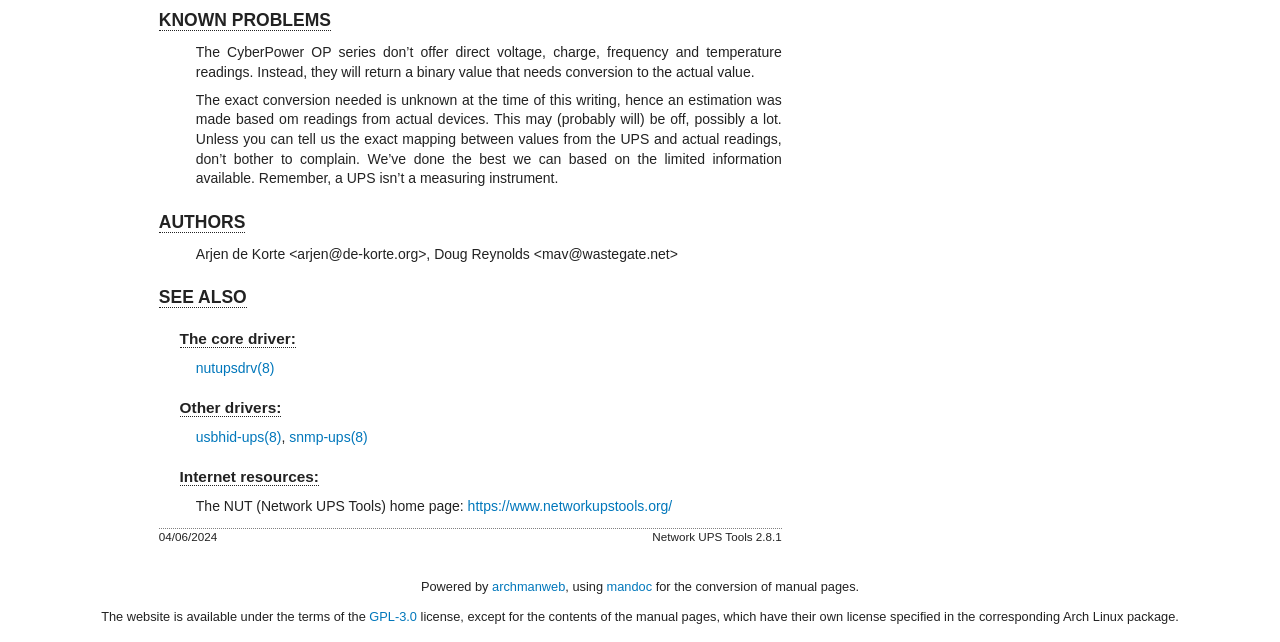What is the version of Network UPS Tools?
Carefully analyze the image and provide a thorough answer to the question.

The version of Network UPS Tools is mentioned in the LayoutTable element with bounding box coordinates [0.124, 0.823, 0.611, 0.85]. Specifically, it is stated in the LayoutTableCell element with bounding box coordinates [0.275, 0.824, 0.611, 0.85] as 'Network UPS Tools 2.8.1'.